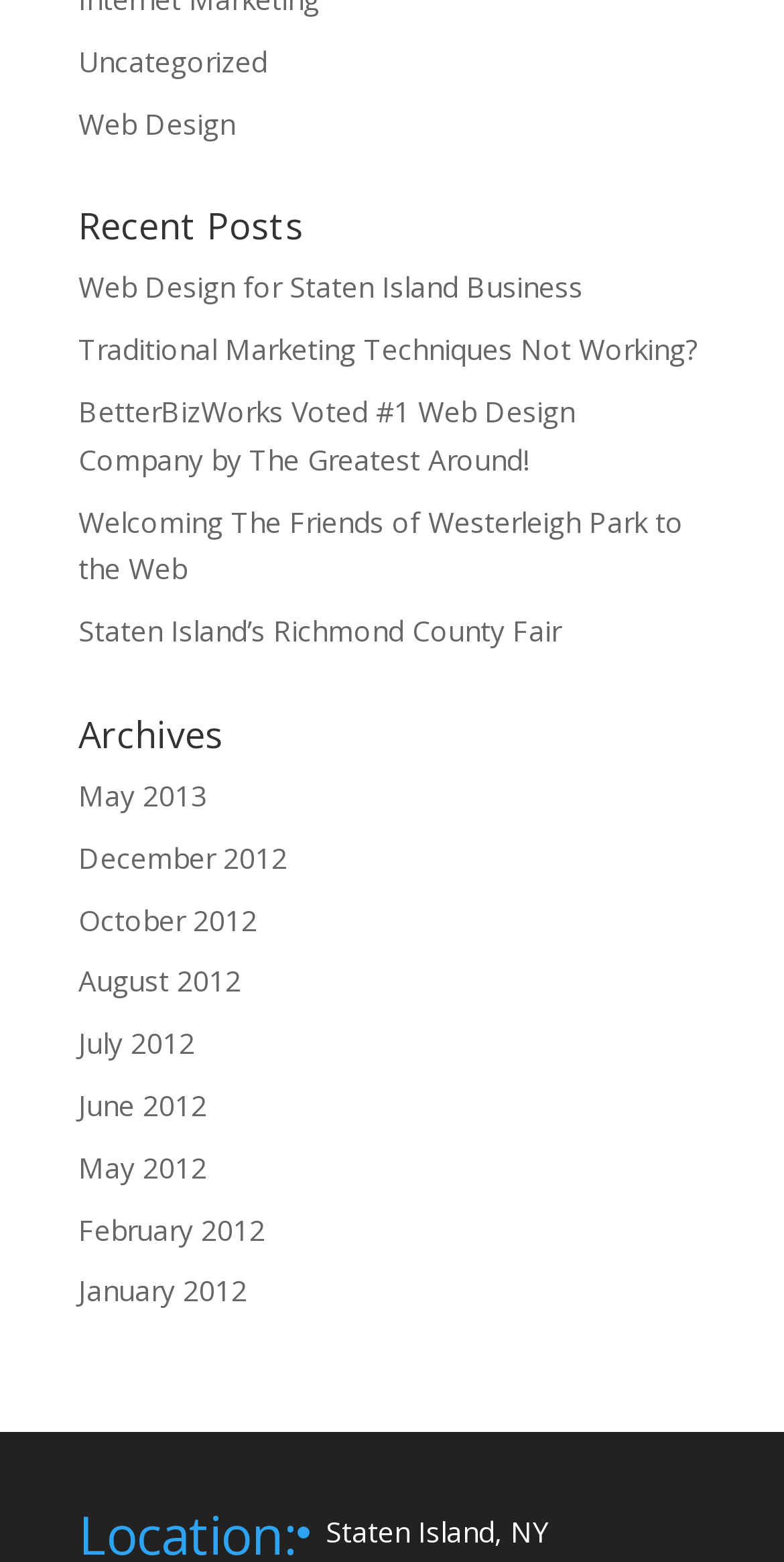Pinpoint the bounding box coordinates of the element that must be clicked to accomplish the following instruction: "Visit 'May 2013'". The coordinates should be in the format of four float numbers between 0 and 1, i.e., [left, top, right, bottom].

[0.1, 0.497, 0.264, 0.521]